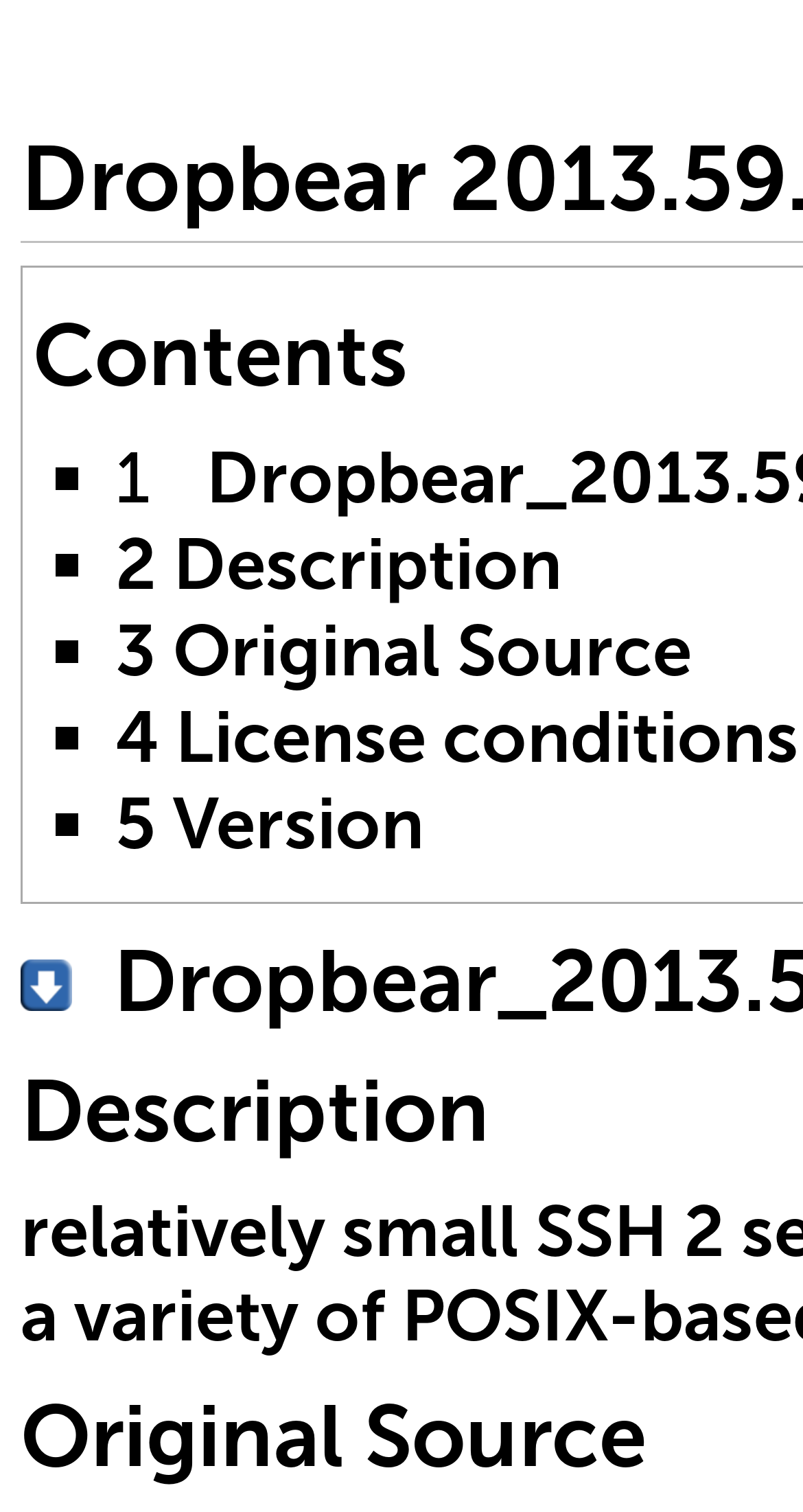Answer the question below in one word or phrase:
How many list items are there?

5